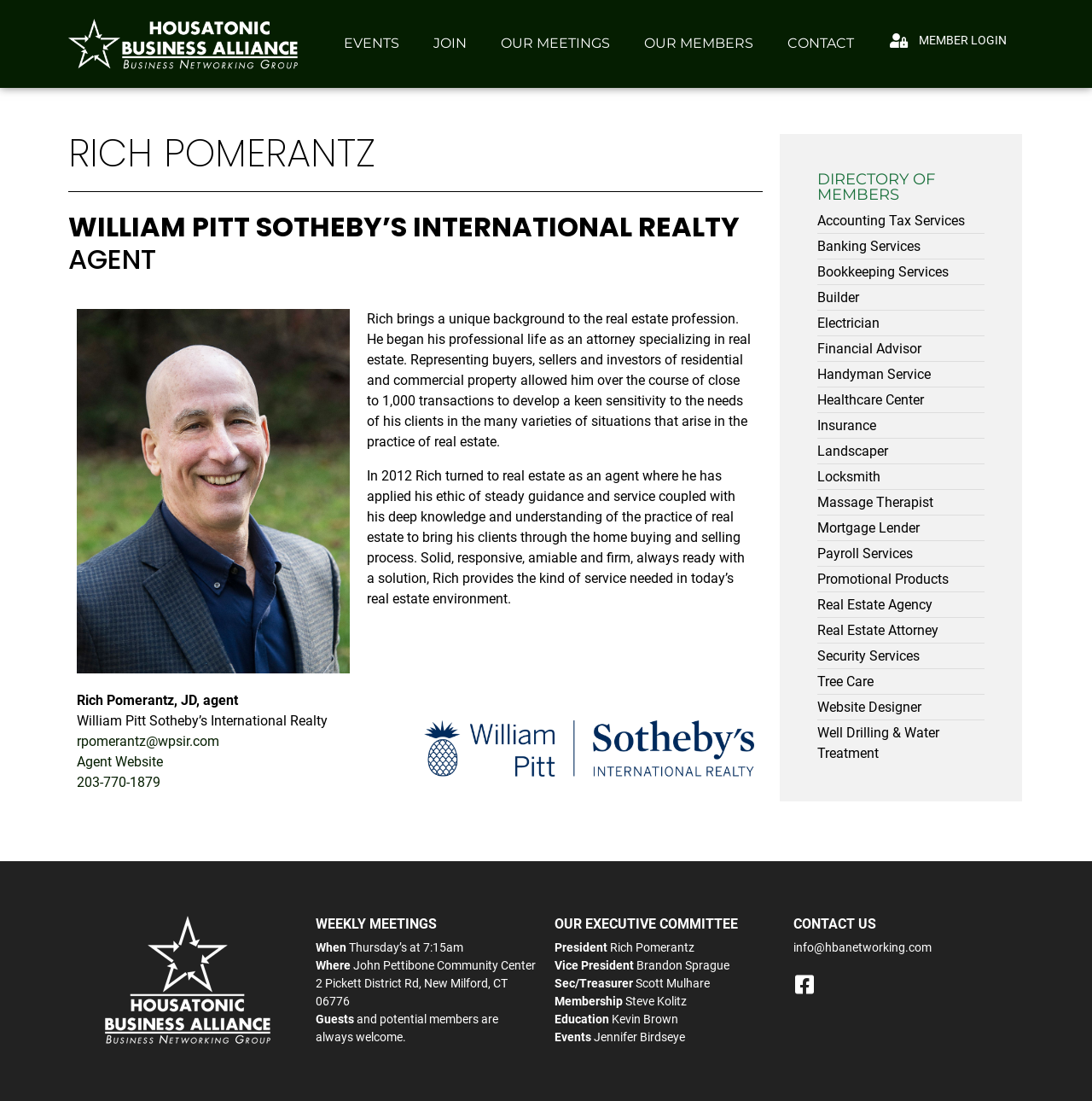Using the information shown in the image, answer the question with as much detail as possible: What is Rich Pomerantz's profession?

Based on the webpage, Rich Pomerantz is a real estate agent, as indicated by the heading 'Rich Pomerantz, JD, agent | William Pitt Sotheby’s International Realty' and the description of his background and experience in the real estate profession.